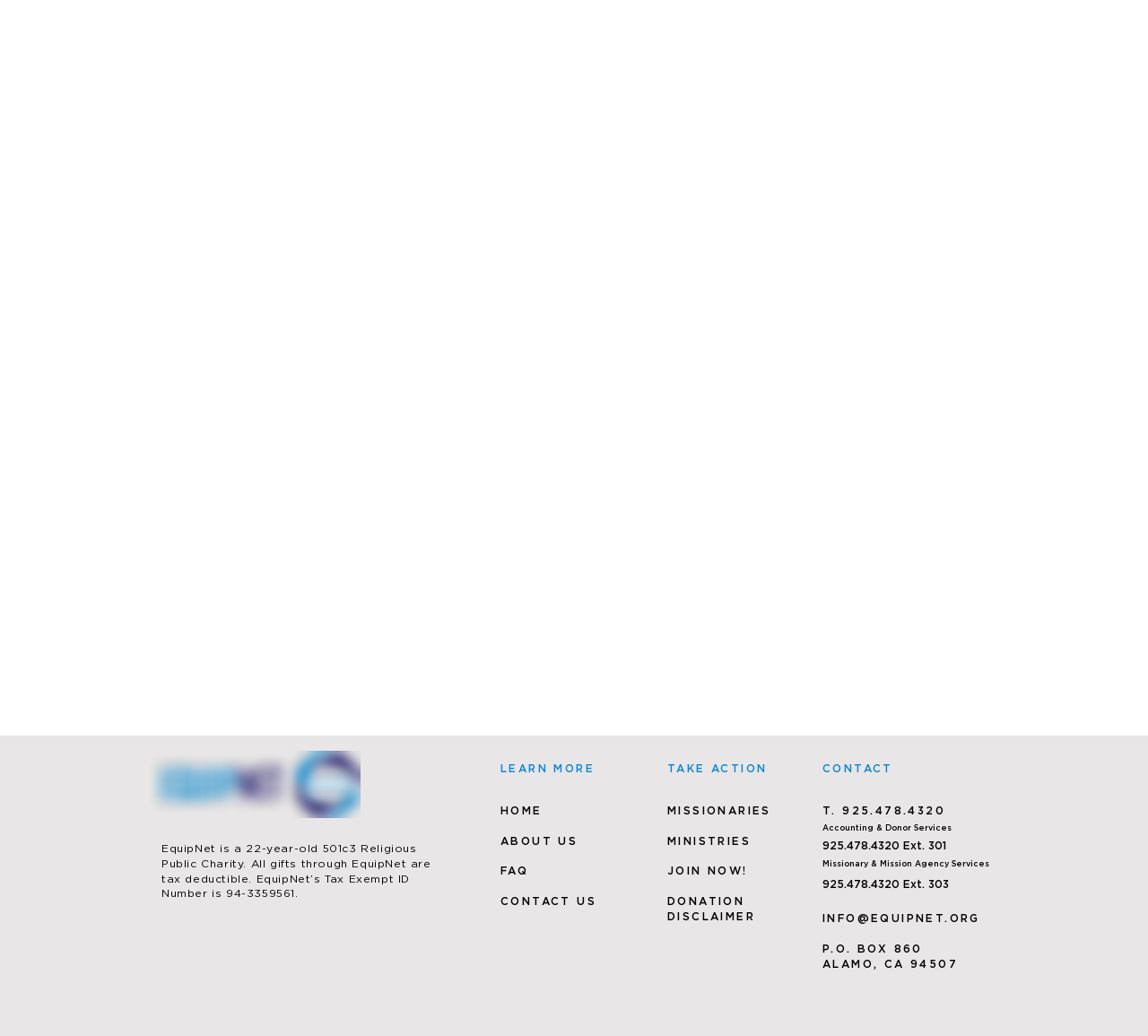Identify the bounding box coordinates of the clickable region to carry out the given instruction: "Click the DONATION link".

[0.581, 0.864, 0.649, 0.876]